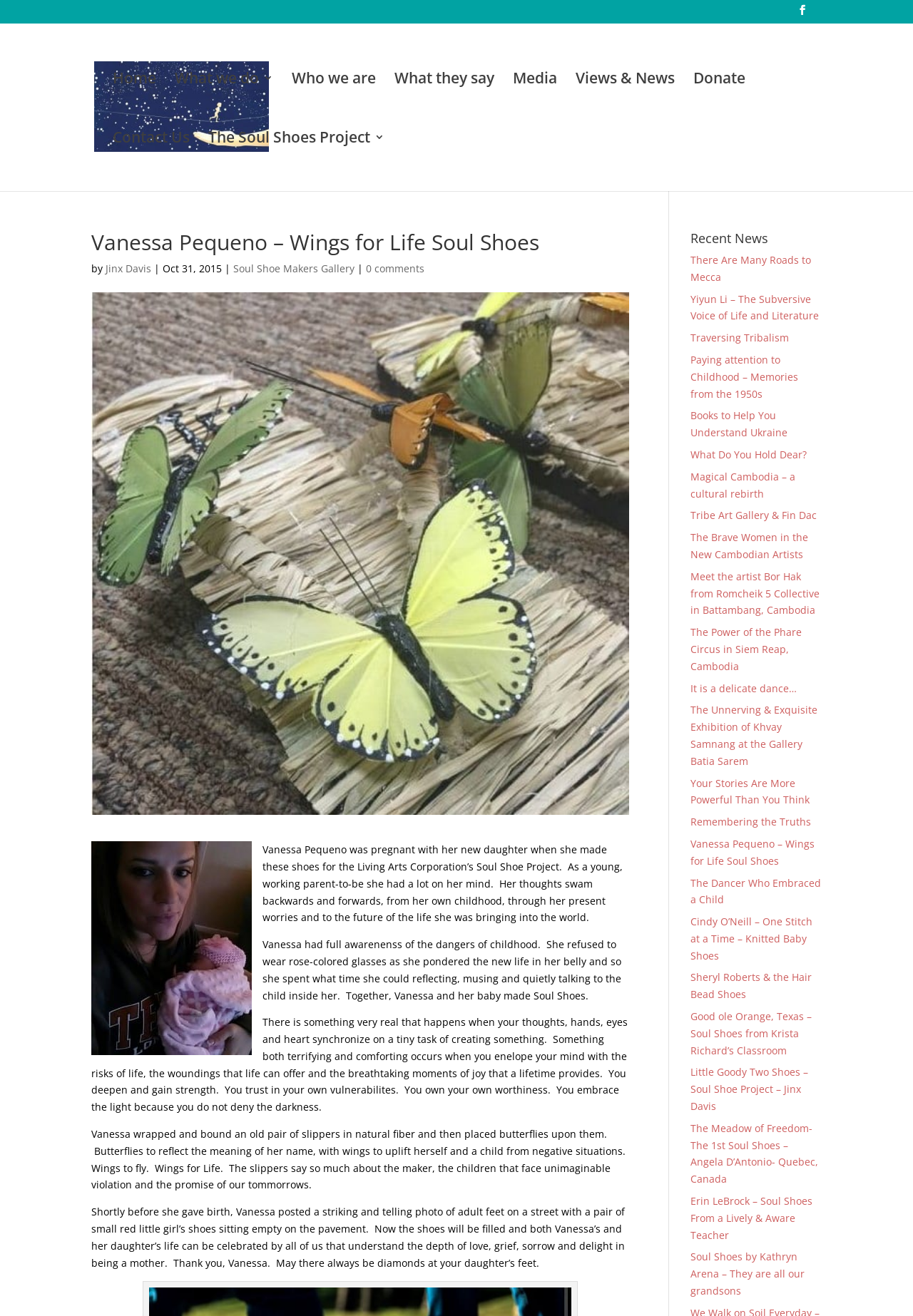Please locate the bounding box coordinates of the region I need to click to follow this instruction: "Click on the 'Donate' link".

[0.759, 0.055, 0.816, 0.1]